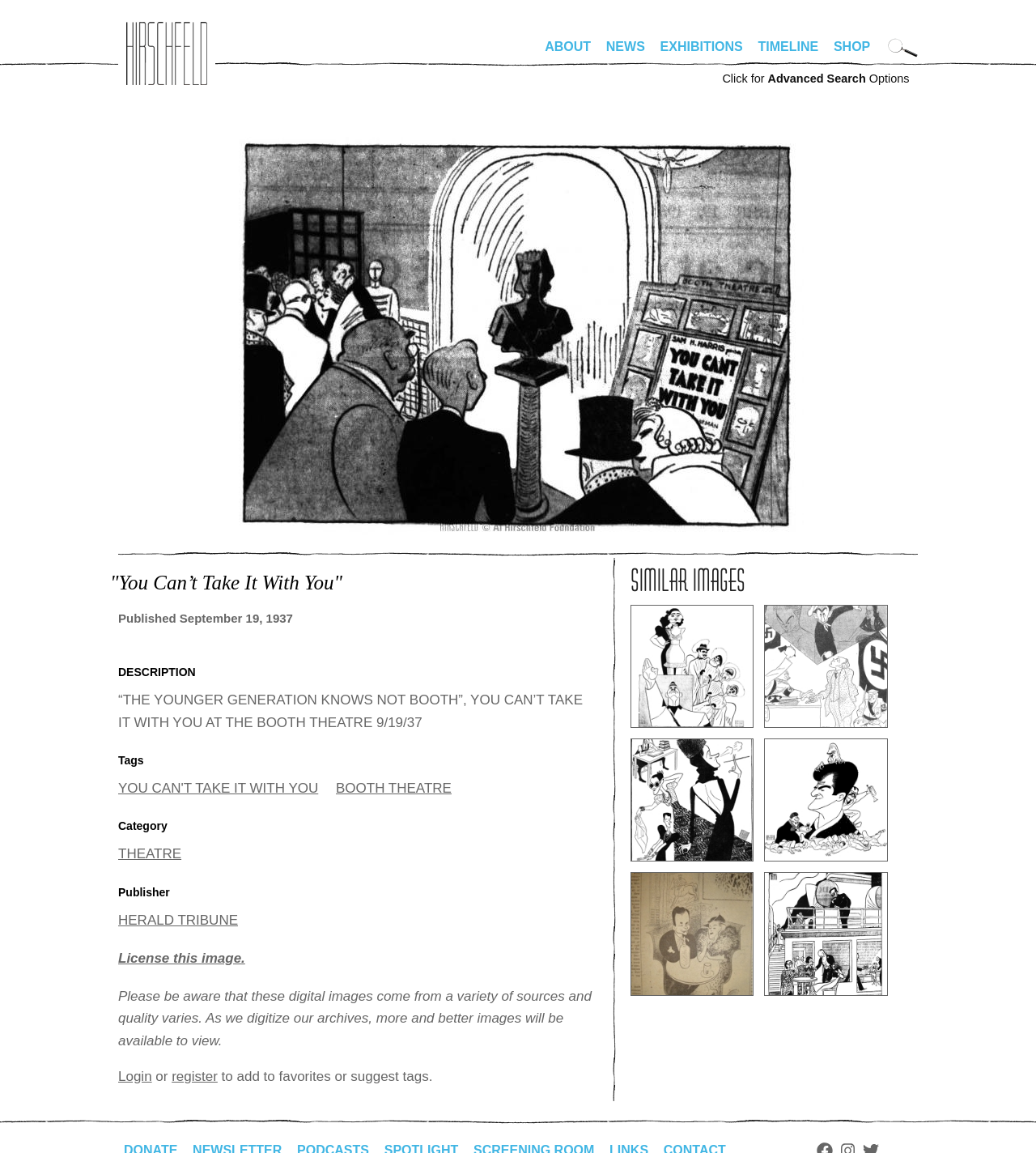Using a single word or phrase, answer the following question: 
What is the title of the artwork?

You Can’t Take It With You